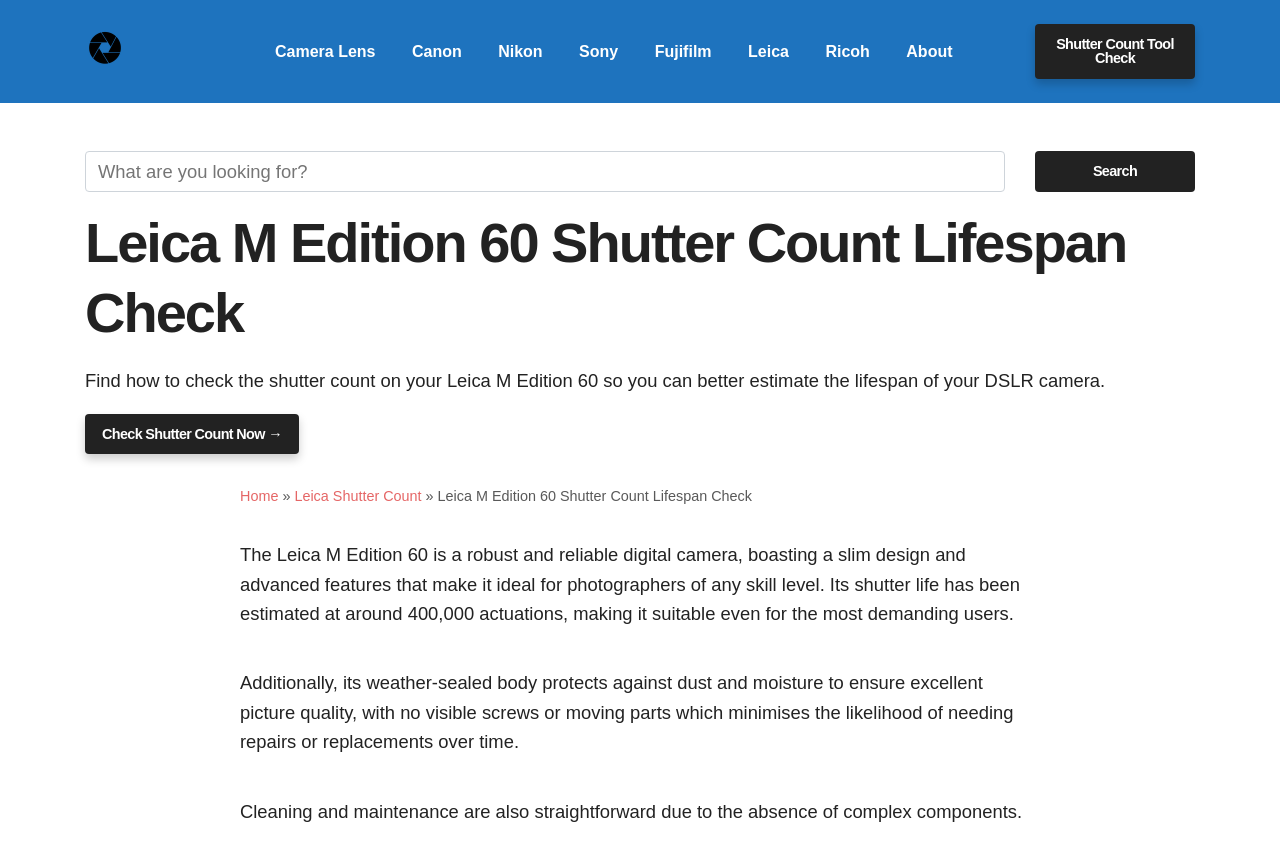Find the UI element described as: "Leica Shutter Count" and predict its bounding box coordinates. Ensure the coordinates are four float numbers between 0 and 1, [left, top, right, bottom].

[0.23, 0.576, 0.329, 0.595]